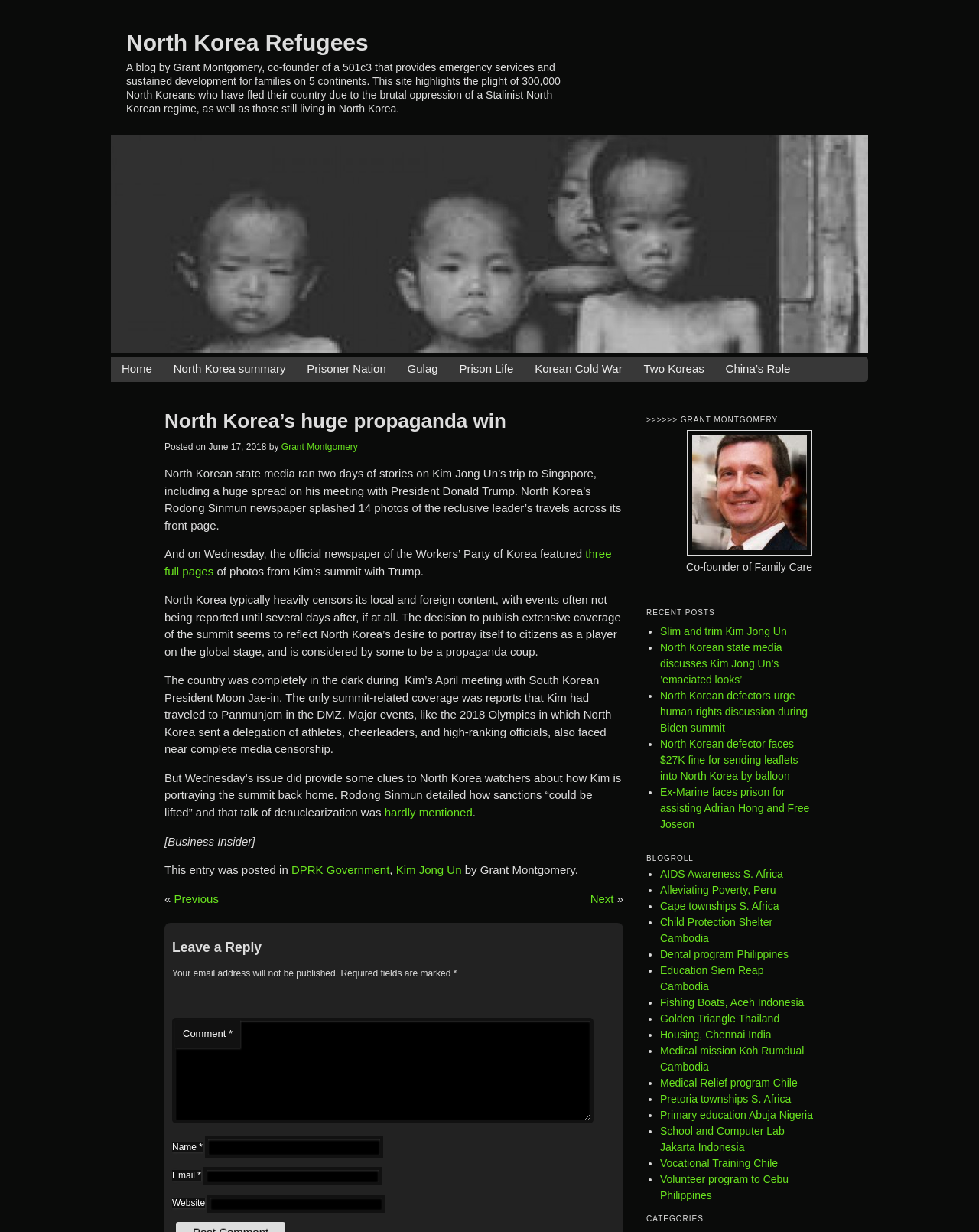What is the topic of the blog post?
Please give a detailed and elaborate explanation in response to the question.

The blog post discusses North Korea's propaganda win, specifically the coverage of Kim Jong Un's trip to Singapore and the summit with President Donald Trump, as well as the portrayal of the event in North Korean state media.